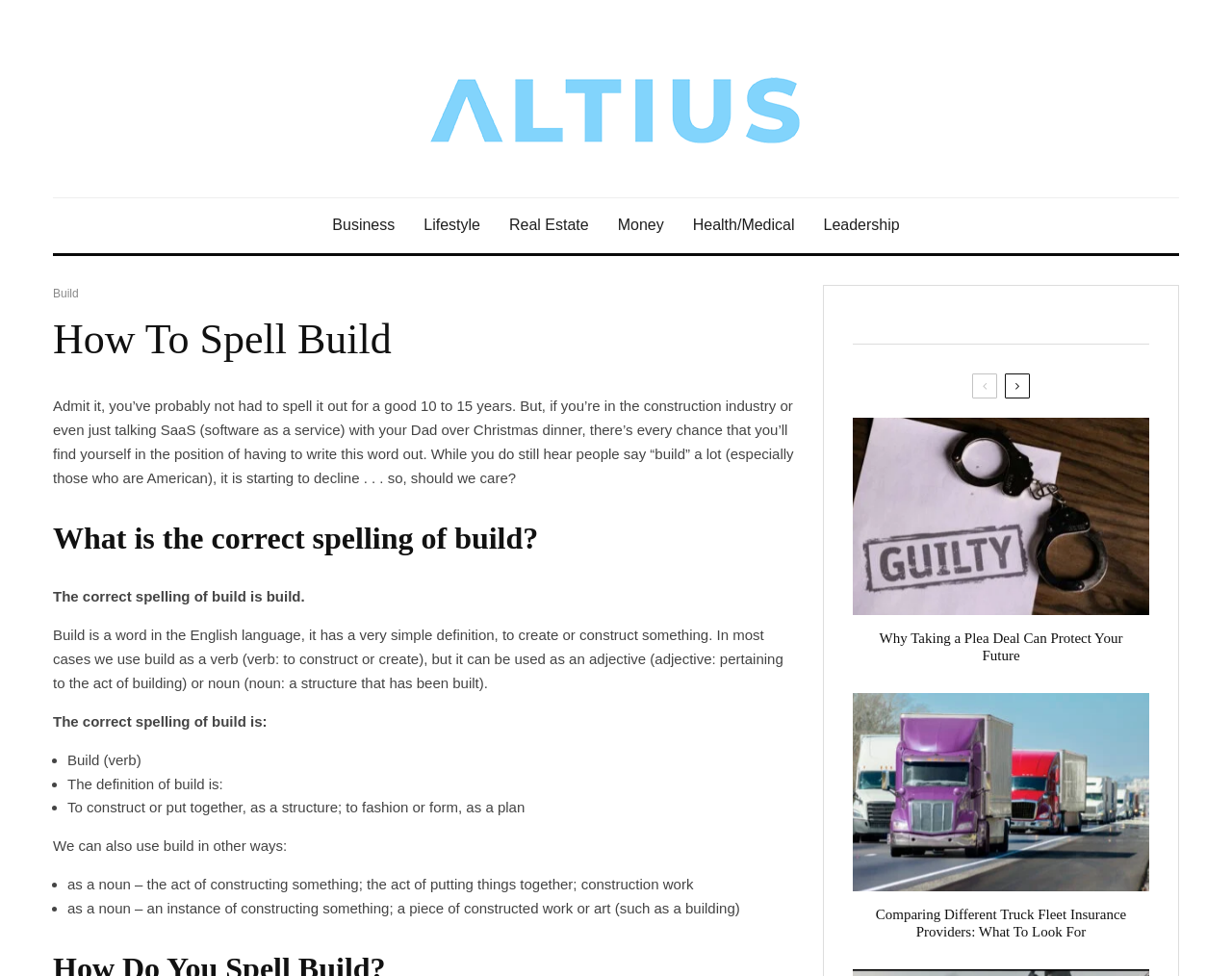Locate the bounding box coordinates of the UI element described by: "Real Estate". Provide the coordinates as four float numbers between 0 and 1, formatted as [left, top, right, bottom].

[0.402, 0.203, 0.49, 0.259]